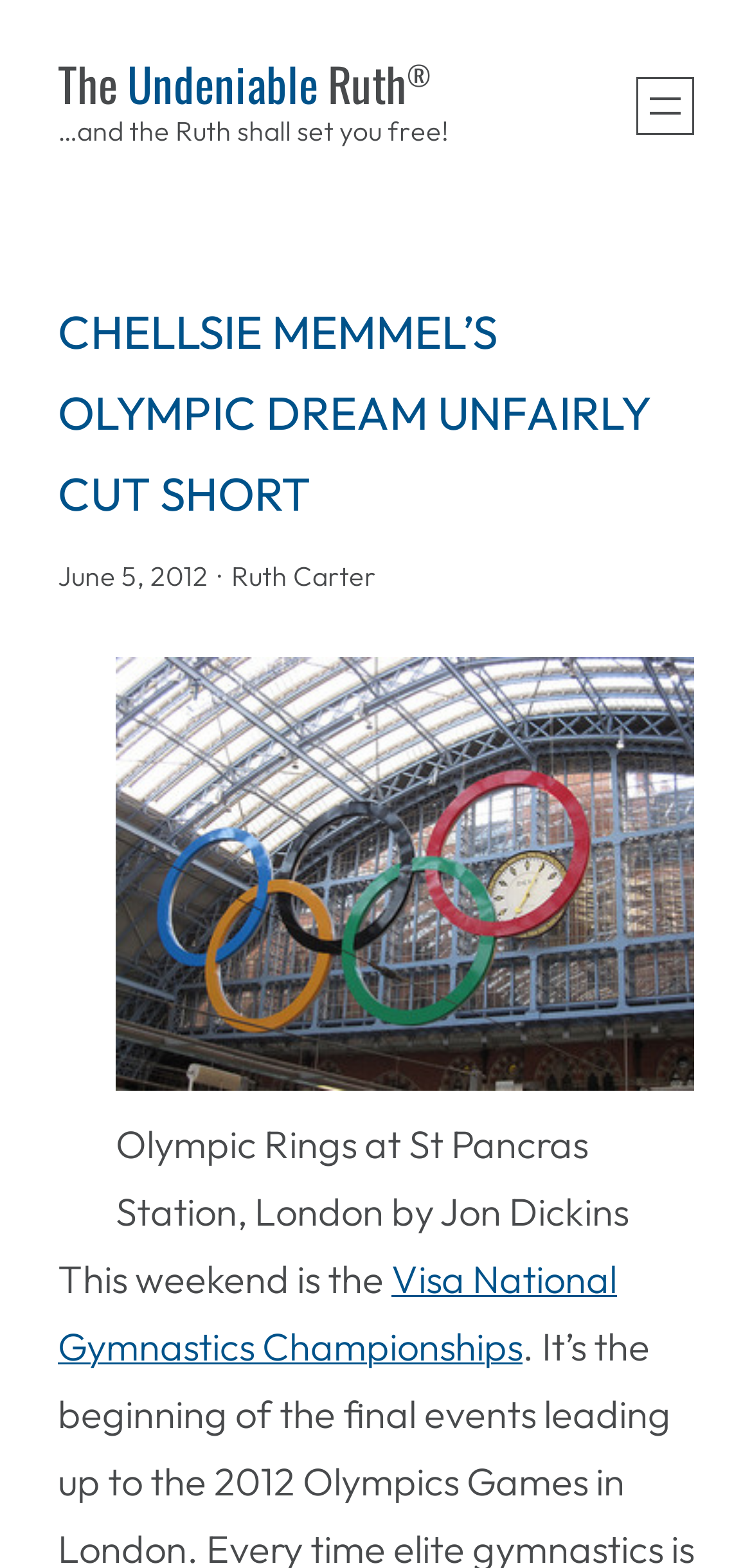Please identify the bounding box coordinates for the region that you need to click to follow this instruction: "Open the navigation menu".

[0.846, 0.05, 0.923, 0.087]